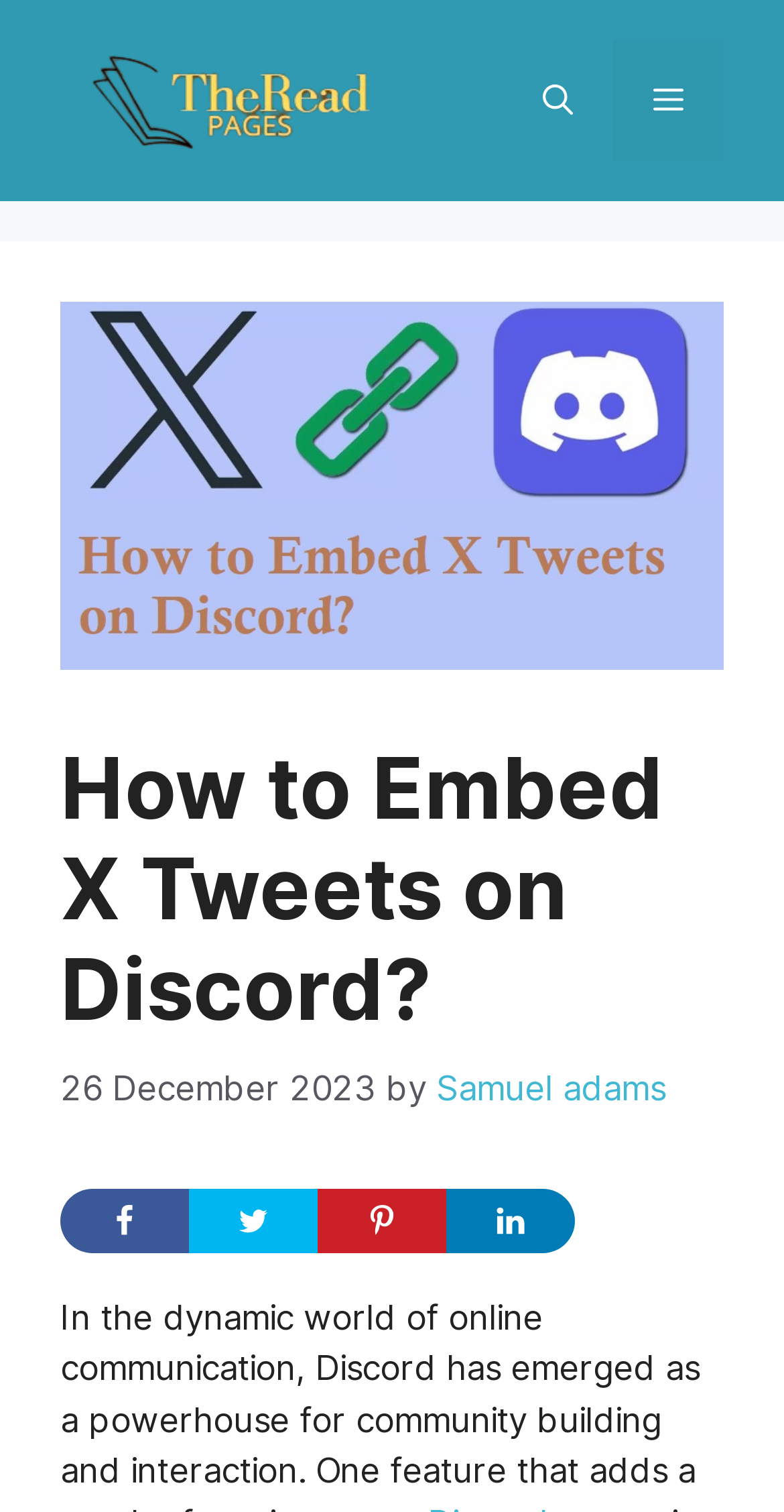Determine the bounding box coordinates of the clickable region to carry out the instruction: "Open the search".

[0.641, 0.027, 0.782, 0.106]